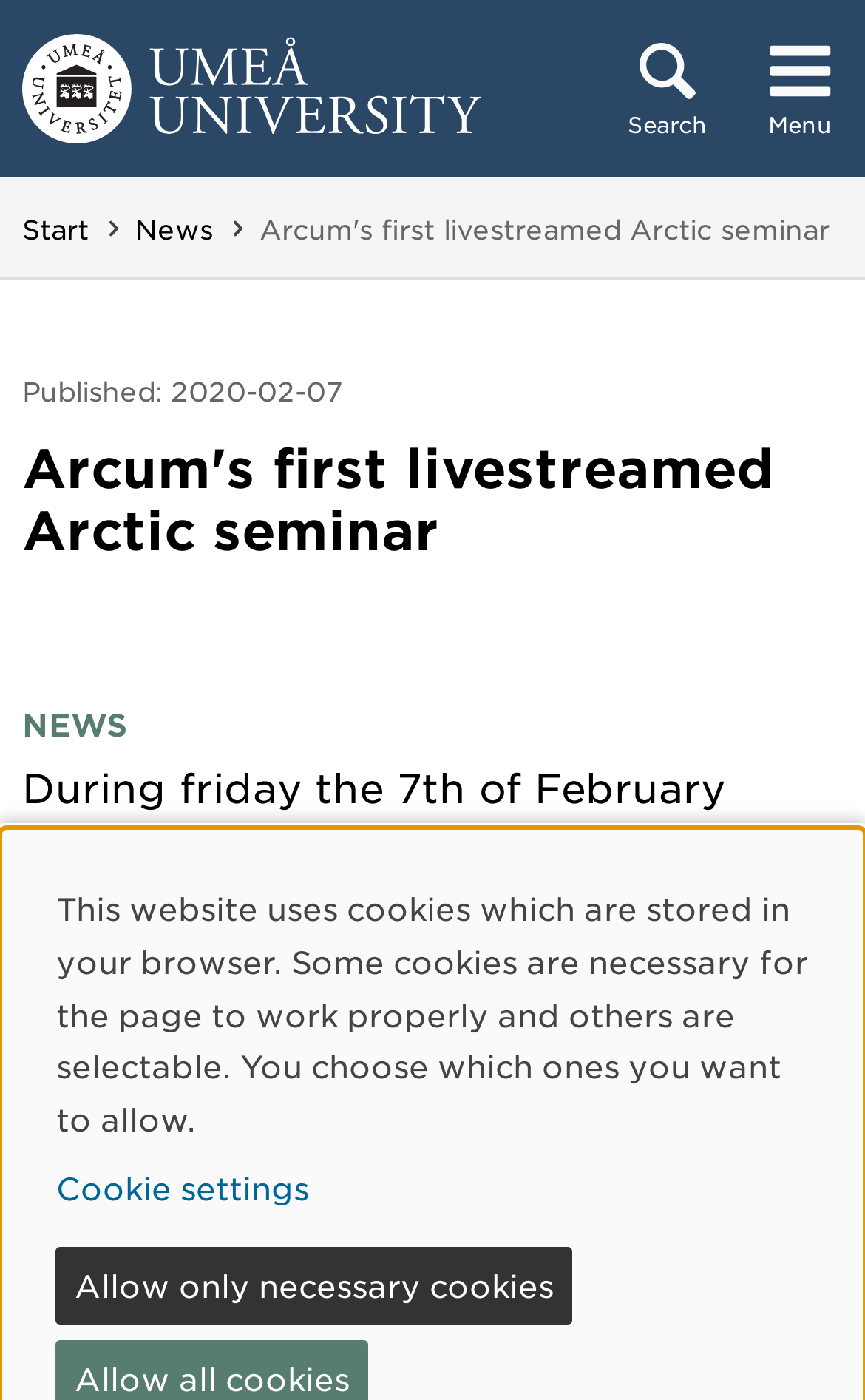Please locate the bounding box coordinates for the element that should be clicked to achieve the following instruction: "View cookie settings". Ensure the coordinates are given as four float numbers between 0 and 1, i.e., [left, top, right, bottom].

[0.065, 0.831, 0.917, 0.868]